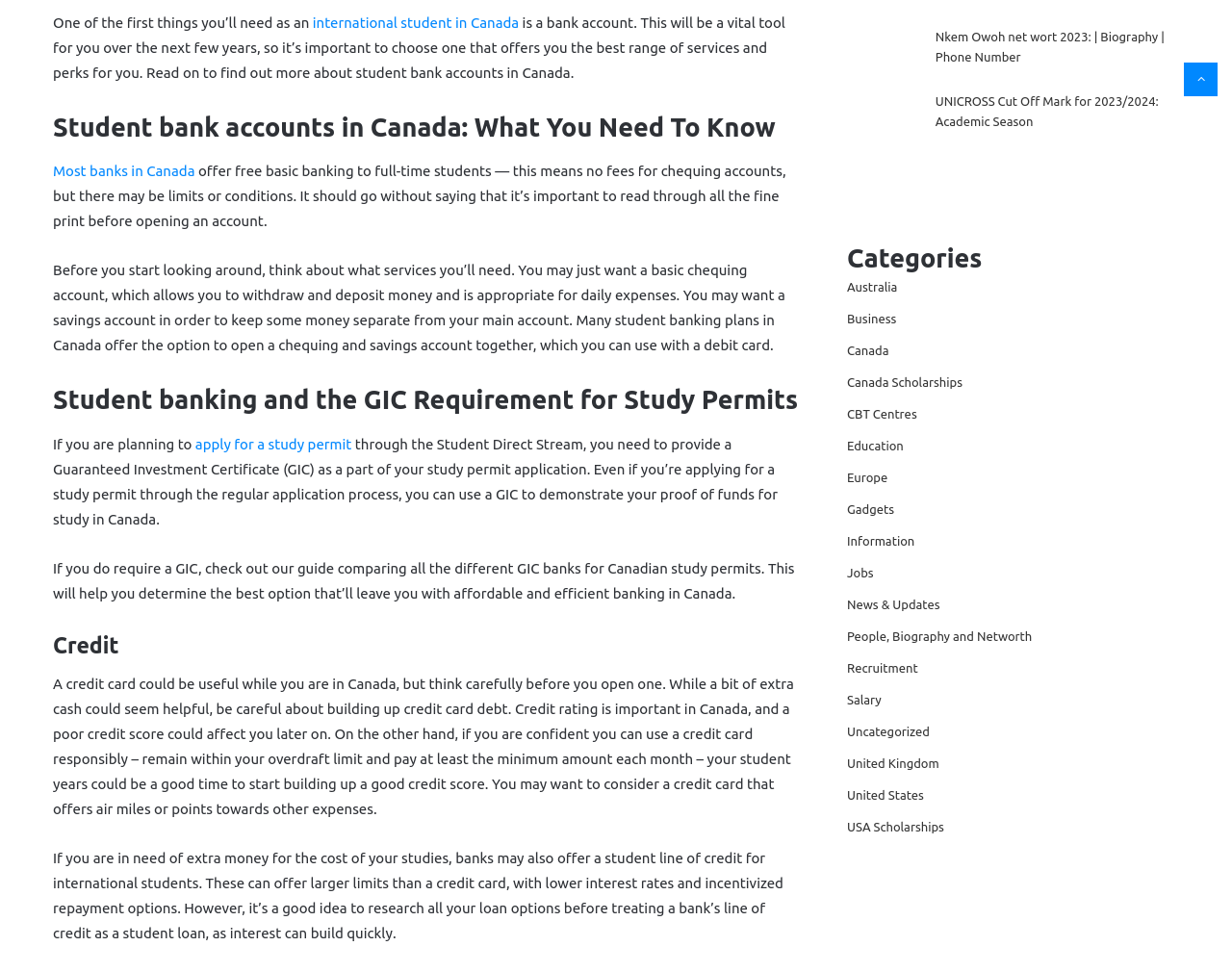What is the main topic of the webpage?
From the image, respond with a single word or phrase.

Student bank accounts in Canada